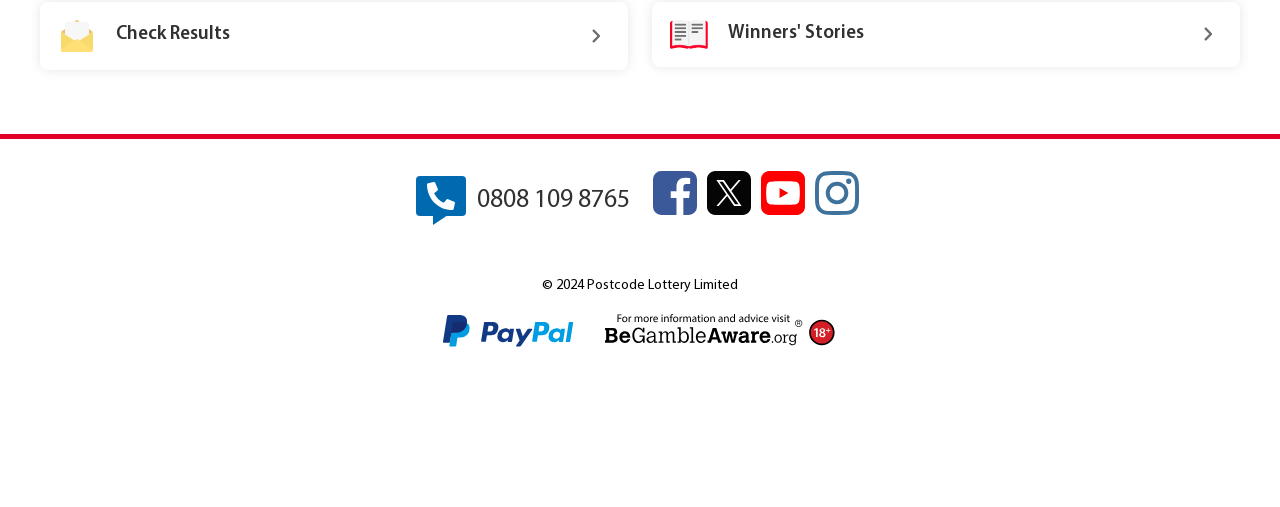Pinpoint the bounding box coordinates of the element you need to click to execute the following instruction: "Visit Facebook page". The bounding box should be represented by four float numbers between 0 and 1, in the format [left, top, right, bottom].

[0.51, 0.337, 0.544, 0.437]